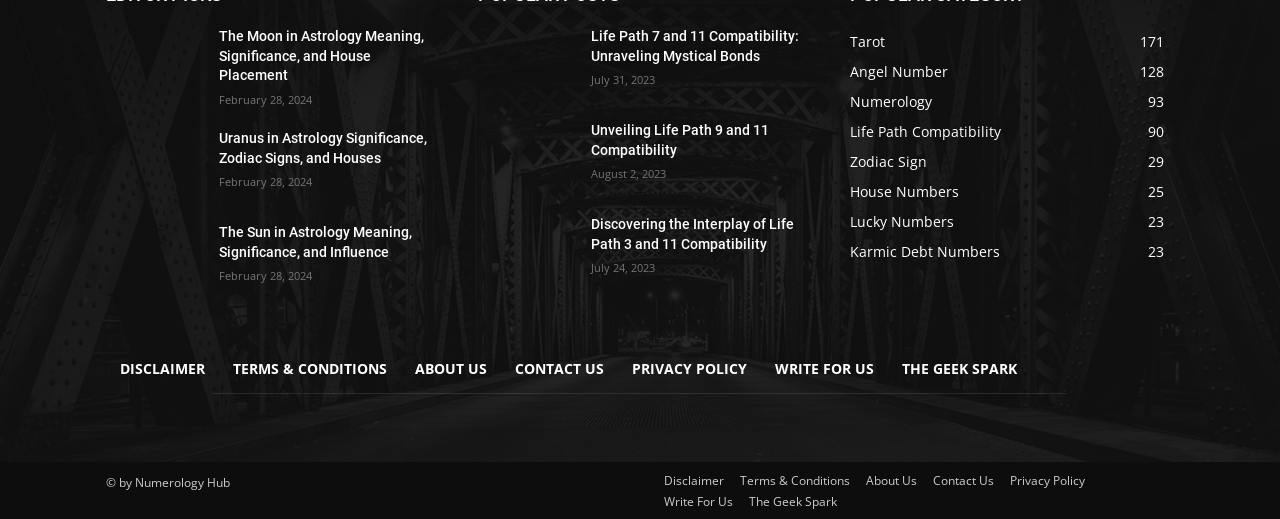How many links are there in the footer section?
Please ensure your answer is as detailed and informative as possible.

The footer section of the webpage contains links to 'DISCLAIMER', 'TERMS & CONDITIONS', 'ABOUT US', 'CONTACT US', 'PRIVACY POLICY', 'WRITE FOR US', and 'THE GEEK SPARK', which makes a total of 7 links.